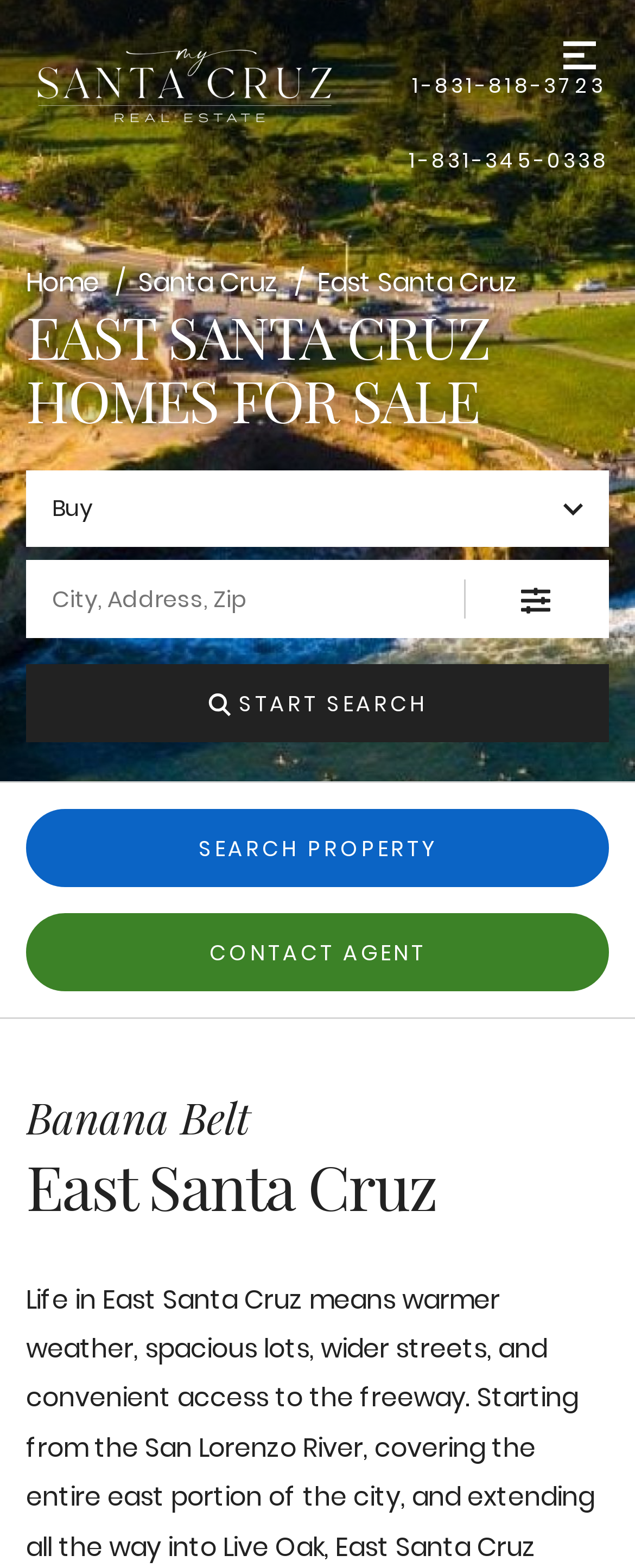Determine the bounding box coordinates of the element that should be clicked to execute the following command: "Call 1-831-818-3723".

[0.644, 0.046, 0.959, 0.064]